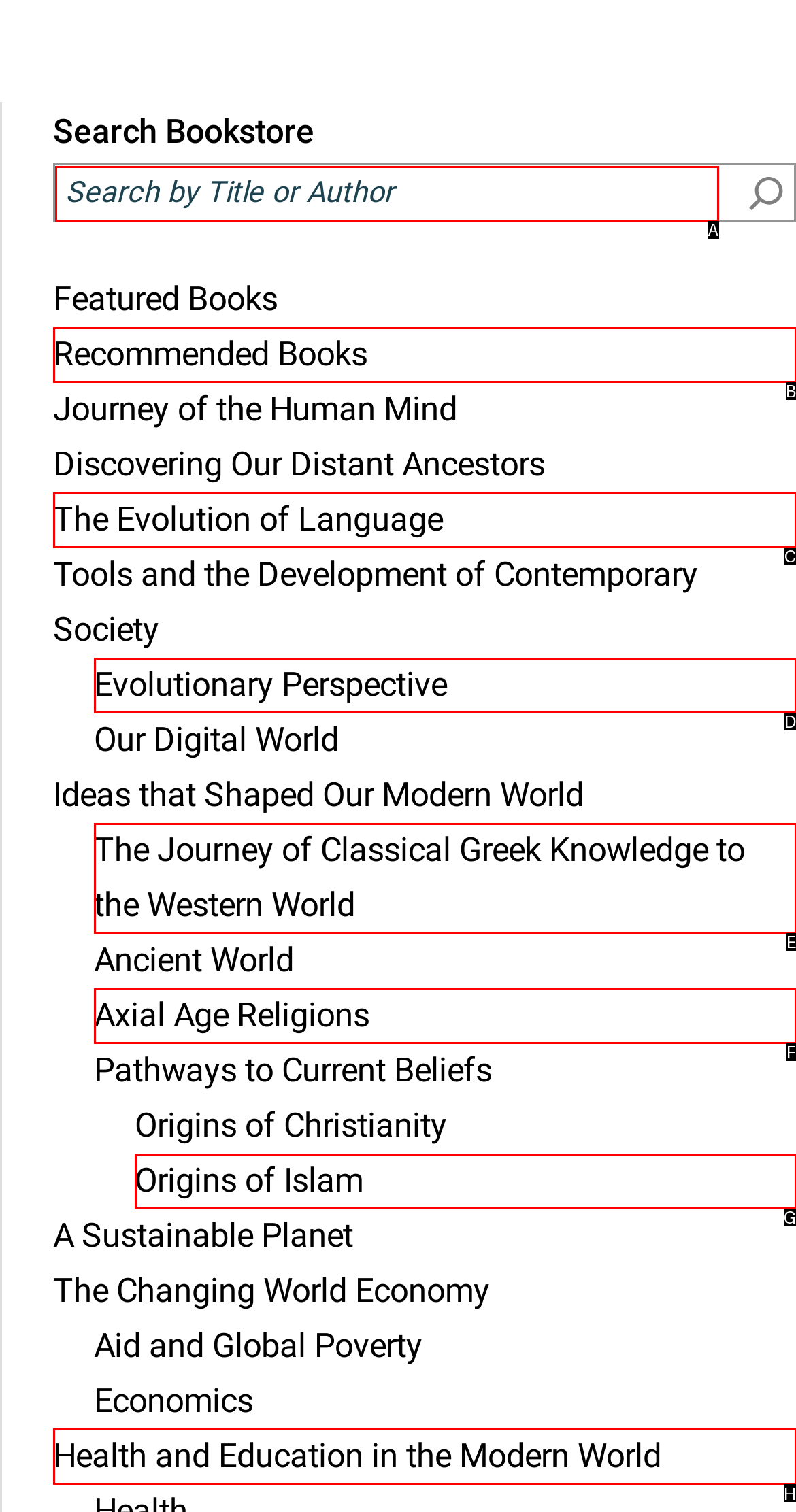Decide which UI element to click to accomplish the task: Go to the 'Health and Education in the Modern World' page
Respond with the corresponding option letter.

H